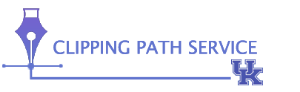What does the graphic element resemble?
Observe the image and answer the question with a one-word or short phrase response.

Fountain pen nib